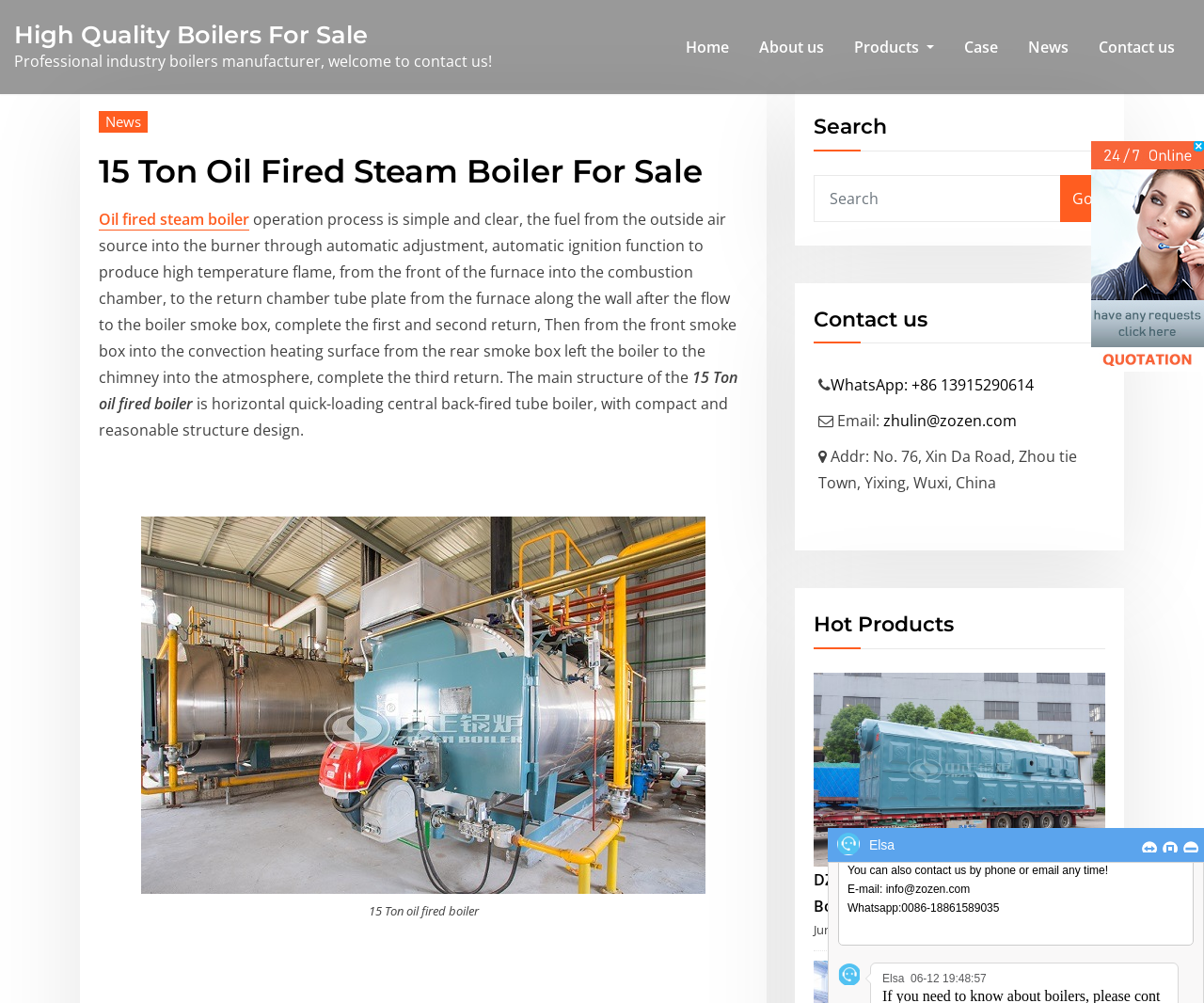Extract the bounding box coordinates of the UI element described: "Products". Provide the coordinates in the format [left, top, right, bottom] with values ranging from 0 to 1.

[0.697, 0.0, 0.788, 0.093]